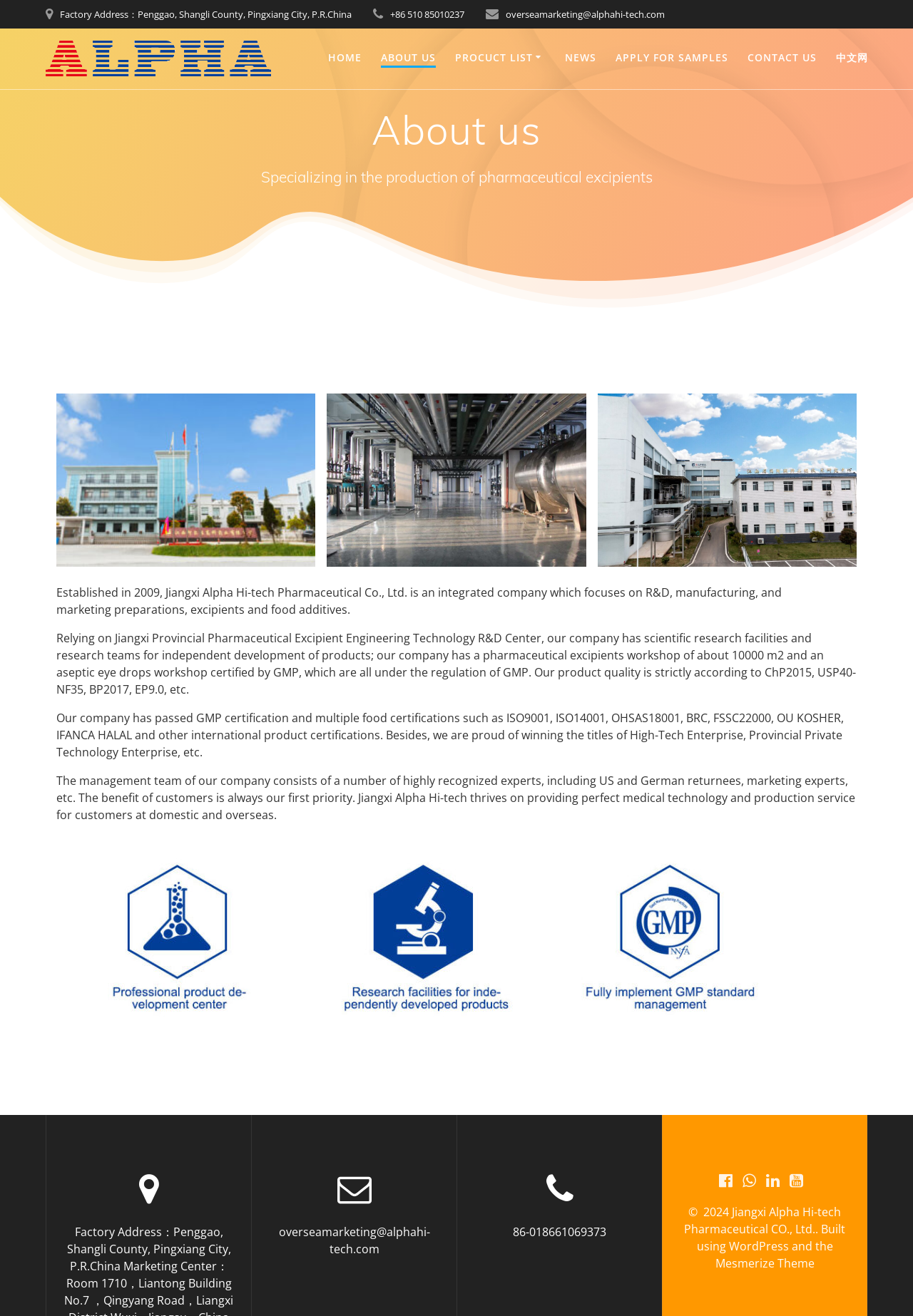Please indicate the bounding box coordinates of the element's region to be clicked to achieve the instruction: "Click the HOME link". Provide the coordinates as four float numbers between 0 and 1, i.e., [left, top, right, bottom].

[0.359, 0.038, 0.396, 0.05]